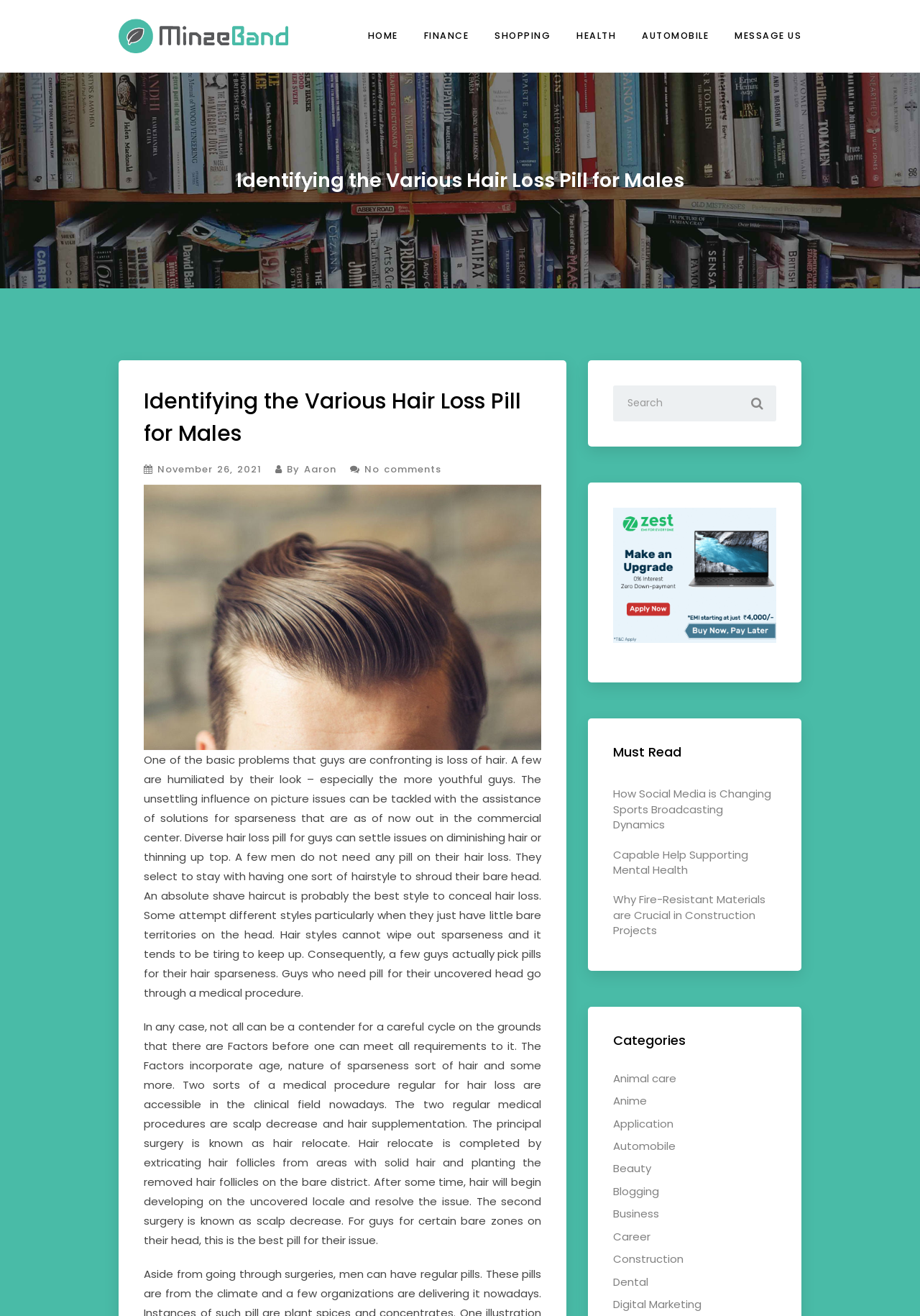Specify the bounding box coordinates of the area to click in order to execute this command: 'Search for something'. The coordinates should consist of four float numbers ranging from 0 to 1, and should be formatted as [left, top, right, bottom].

[0.667, 0.293, 0.844, 0.32]